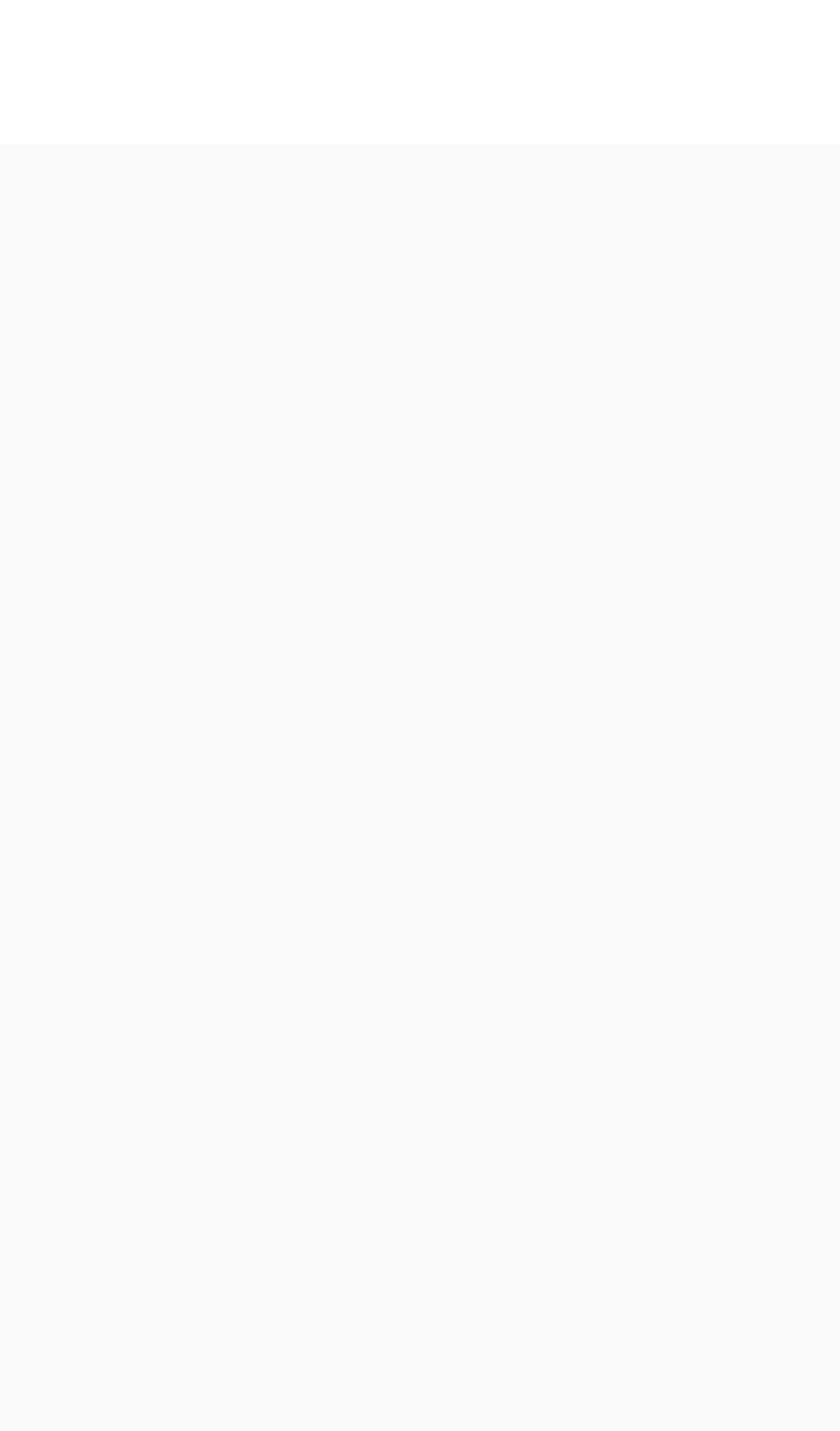Answer this question using a single word or a brief phrase:
What is the main topic of the webpage?

Human Design